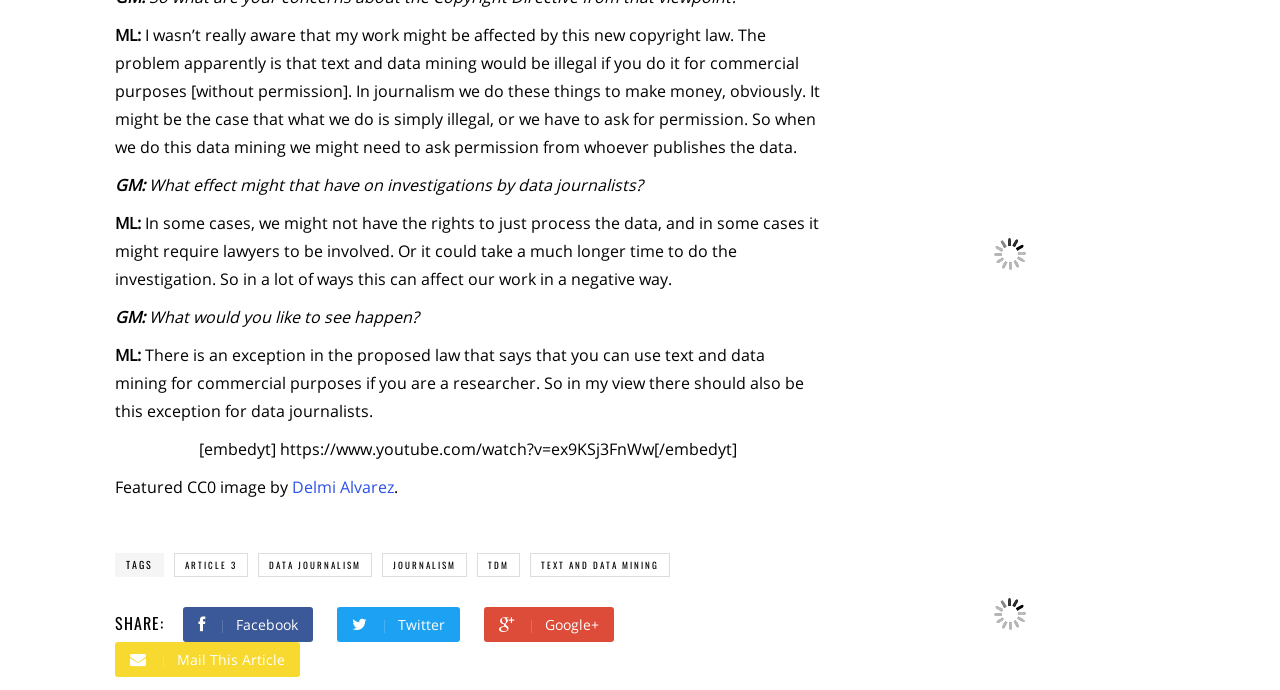Locate the bounding box coordinates of the clickable area needed to fulfill the instruction: "Click the link to watch the video".

[0.155, 0.634, 0.575, 0.666]